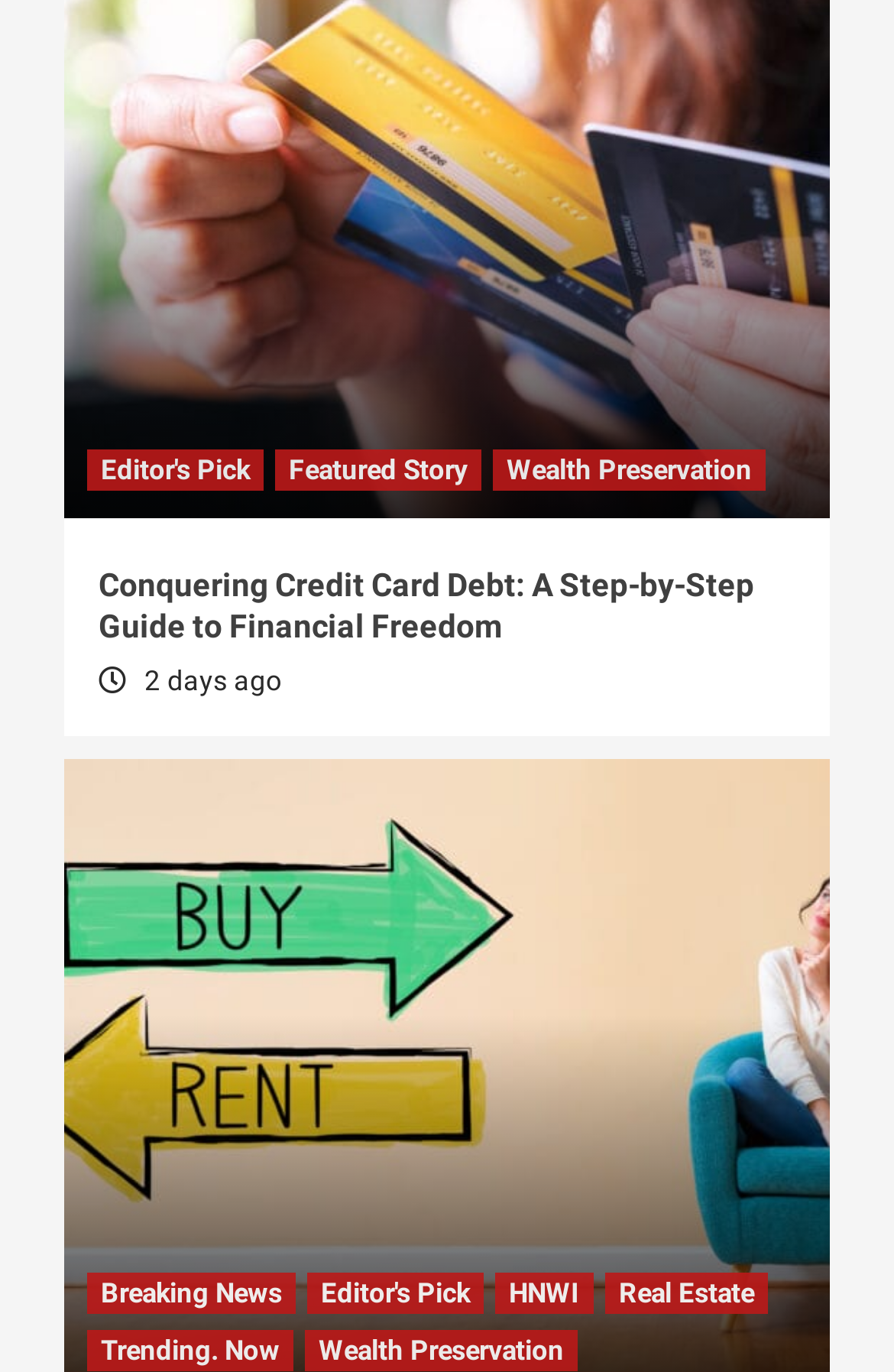Please specify the bounding box coordinates of the element that should be clicked to execute the given instruction: 'Check Trending Now'. Ensure the coordinates are four float numbers between 0 and 1, expressed as [left, top, right, bottom].

[0.097, 0.969, 0.328, 0.999]